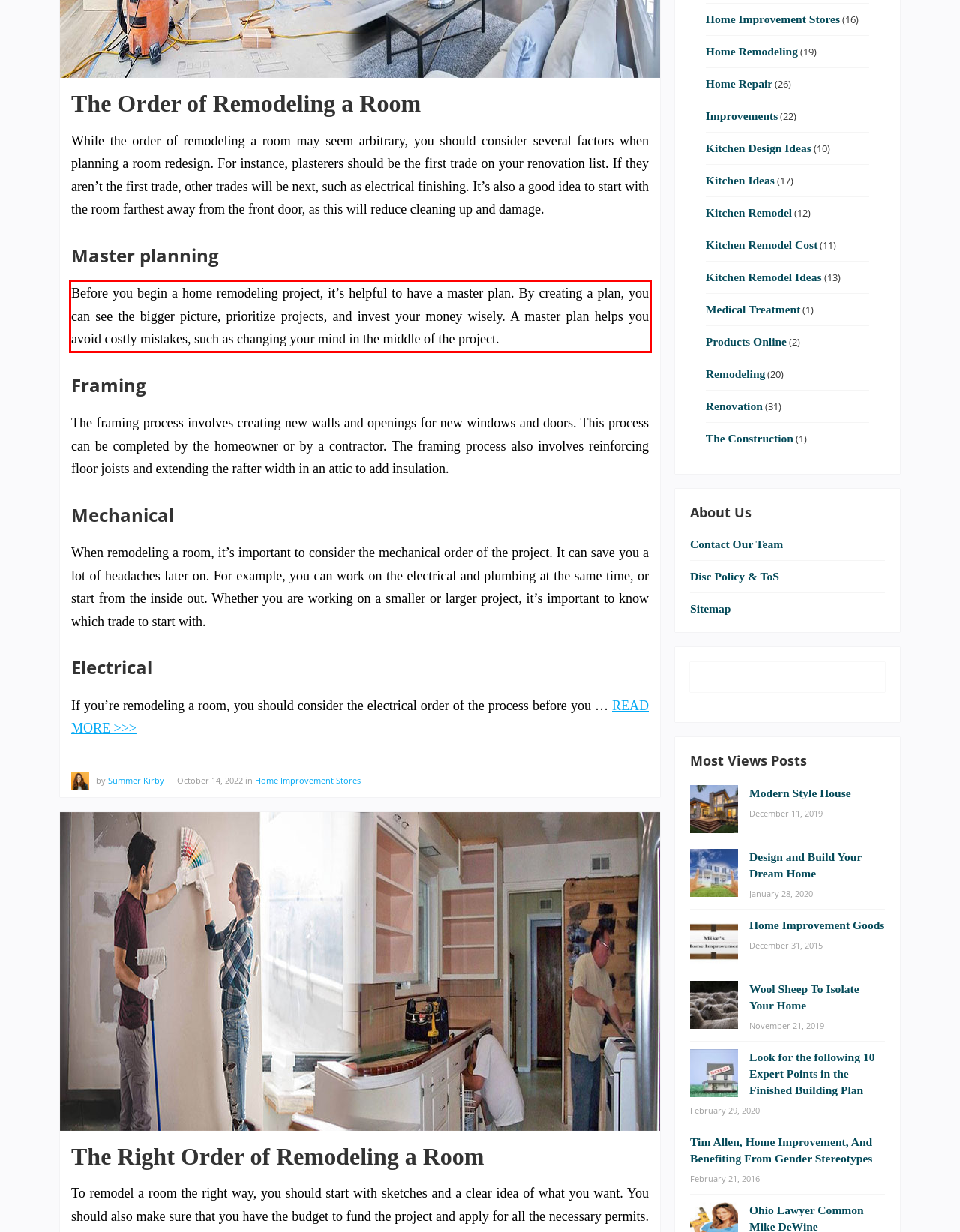Please take the screenshot of the webpage, find the red bounding box, and generate the text content that is within this red bounding box.

Before you begin a home remodeling project, it’s helpful to have a master plan. By creating a plan, you can see the bigger picture, prioritize projects, and invest your money wisely. A master plan helps you avoid costly mistakes, such as changing your mind in the middle of the project.